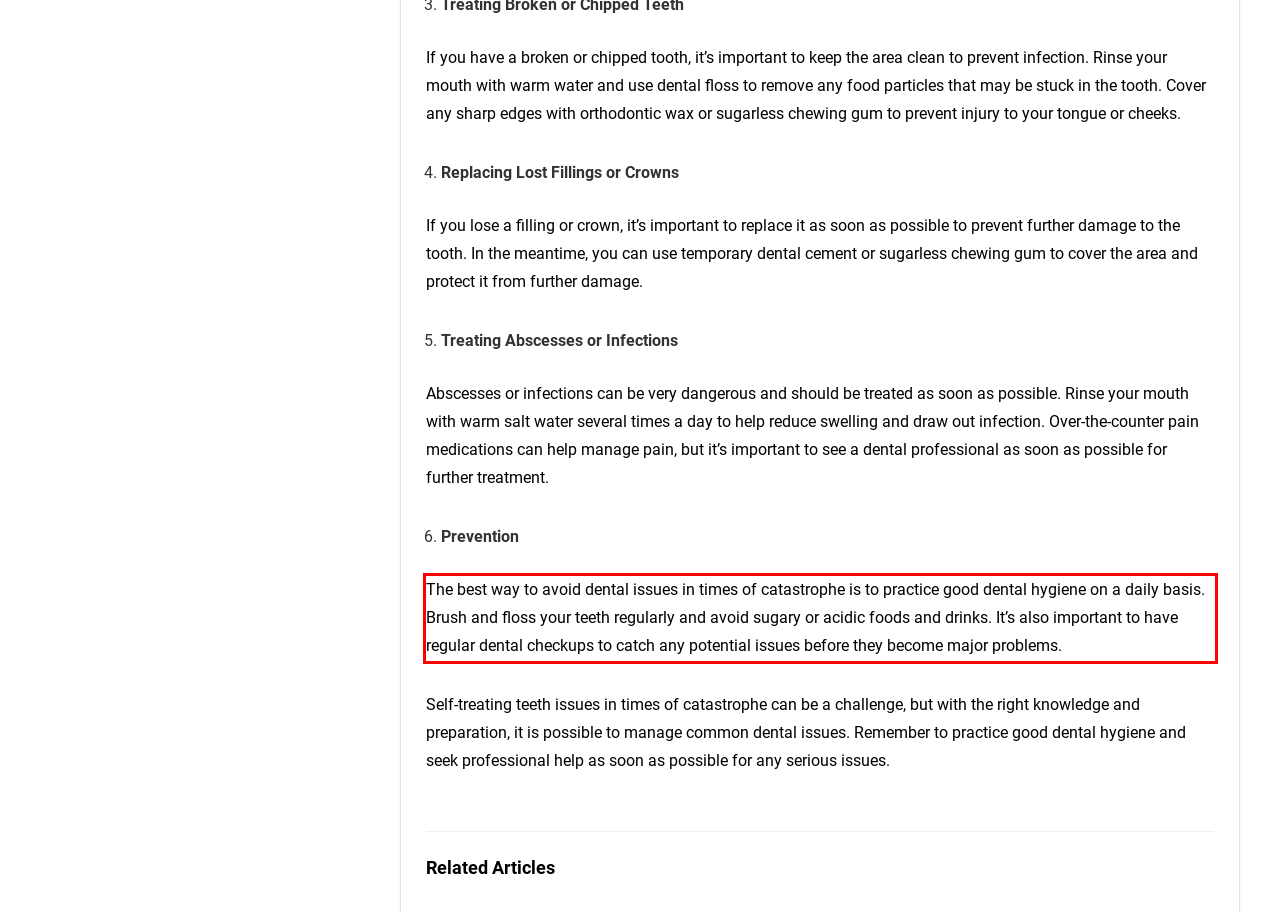Please analyze the provided webpage screenshot and perform OCR to extract the text content from the red rectangle bounding box.

The best way to avoid dental issues in times of catastrophe is to practice good dental hygiene on a daily basis. Brush and floss your teeth regularly and avoid sugary or acidic foods and drinks. It’s also important to have regular dental checkups to catch any potential issues before they become major problems.